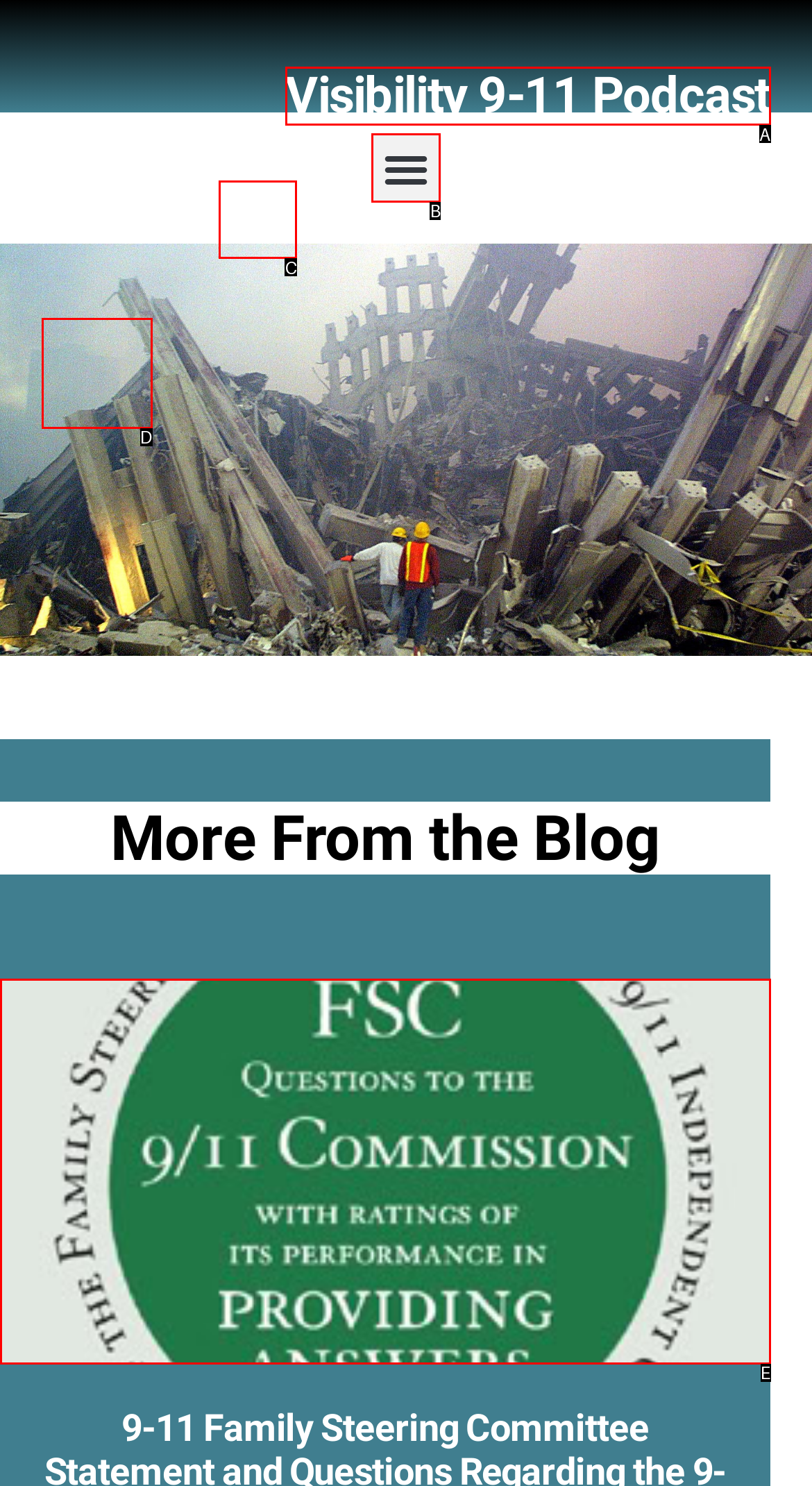Identify which HTML element matches the description: Menu
Provide your answer in the form of the letter of the correct option from the listed choices.

B